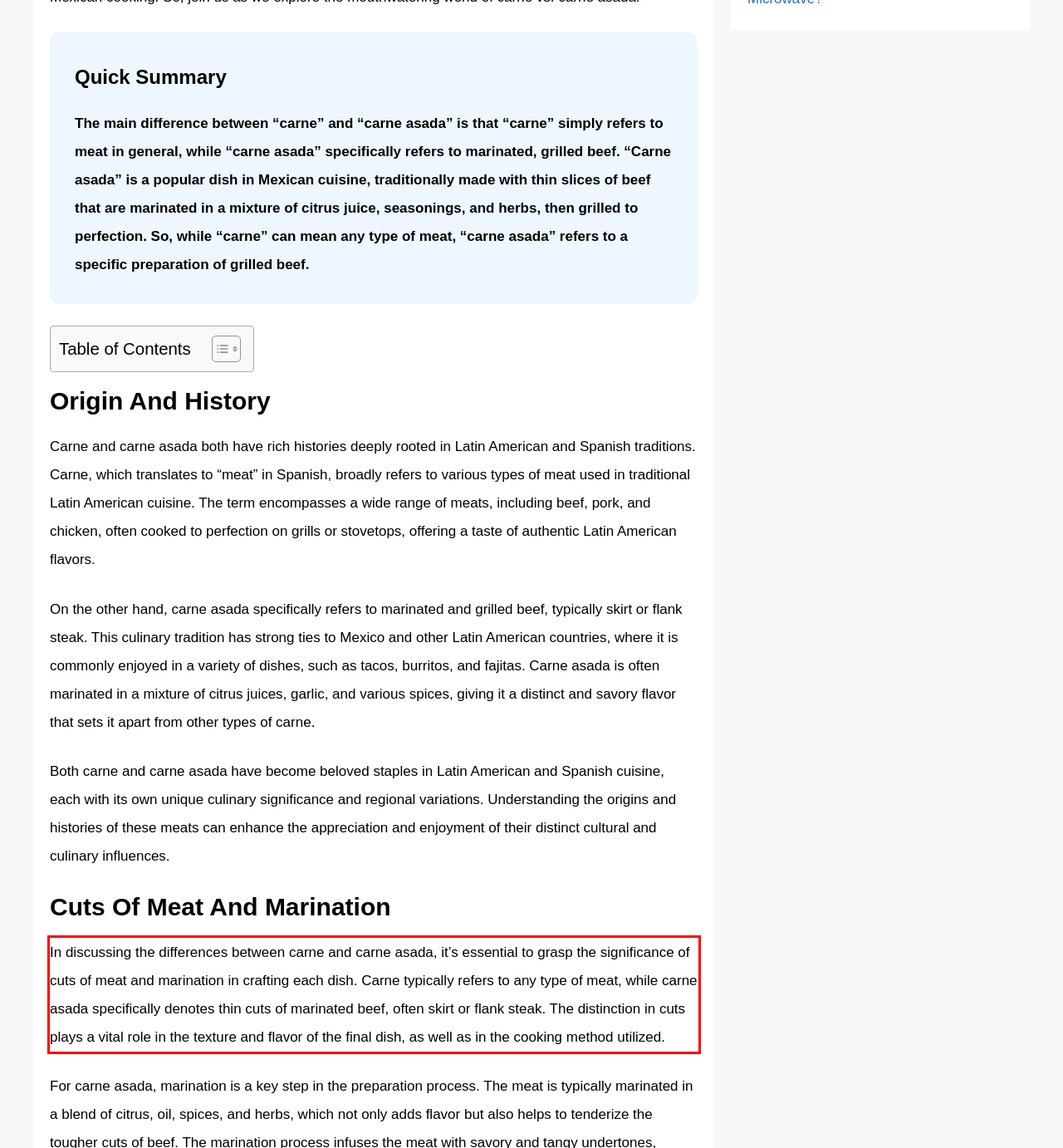Identify and extract the text within the red rectangle in the screenshot of the webpage.

In discussing the differences between carne and carne asada, it’s essential to grasp the significance of cuts of meat and marination in crafting each dish. Carne typically refers to any type of meat, while carne asada specifically denotes thin cuts of marinated beef, often skirt or flank steak. The distinction in cuts plays a vital role in the texture and flavor of the final dish, as well as in the cooking method utilized.